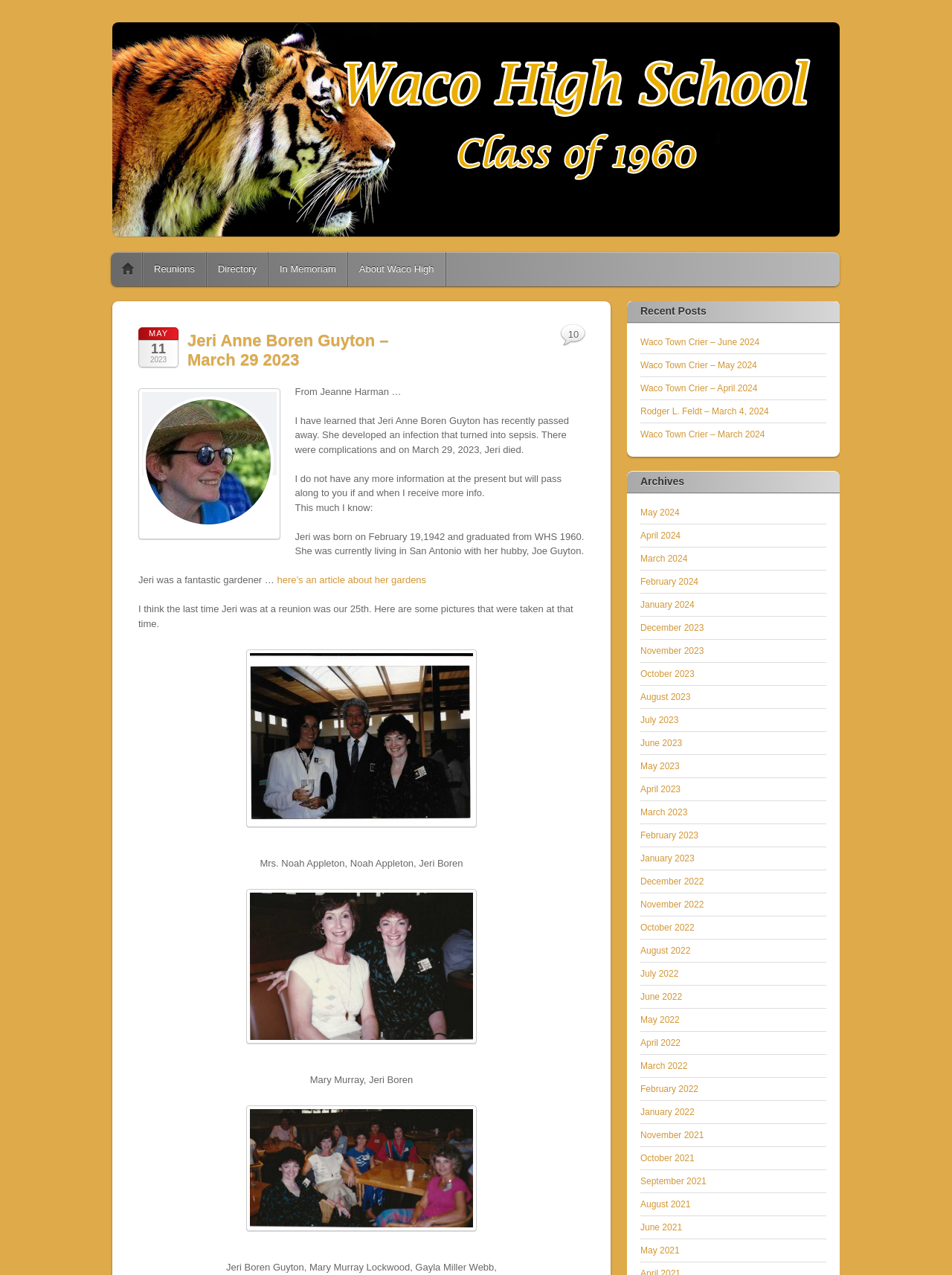What is the year Jeri graduated from WHS?
Provide an in-depth and detailed explanation in response to the question.

The passage mentions 'She was born on February 19, 1942 and graduated from WHS 1960.' This indicates that Jeri graduated from WHS in 1960.